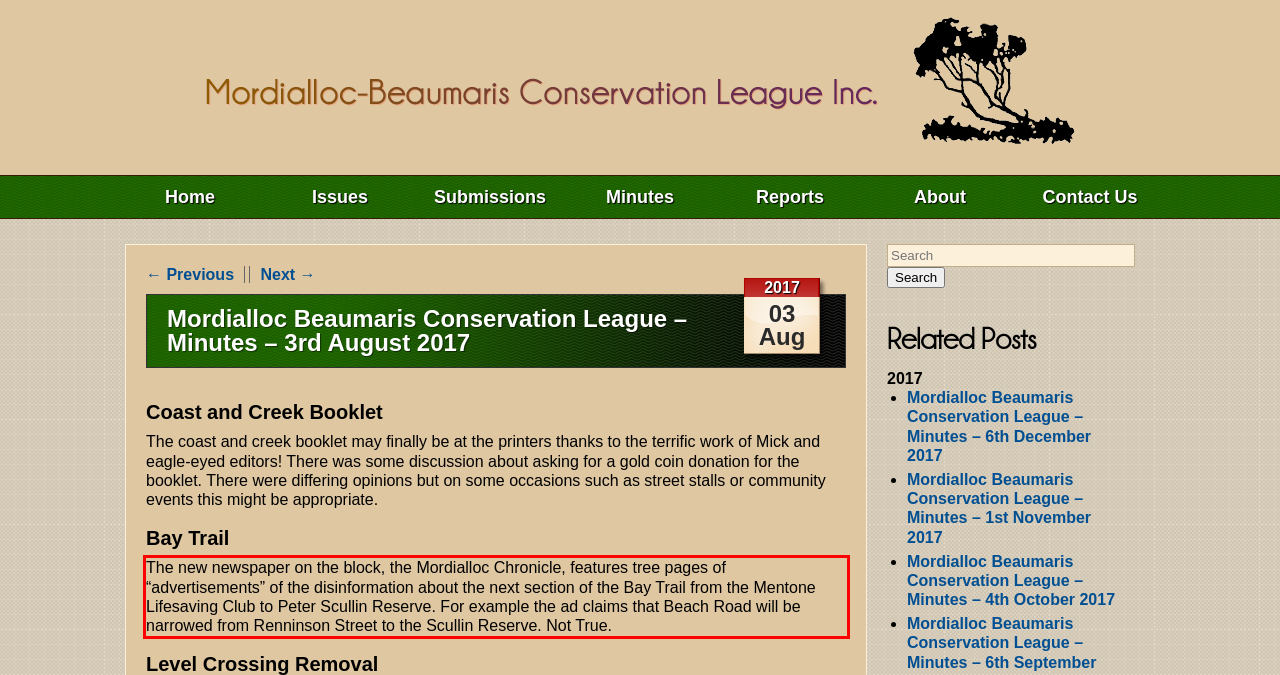You are given a screenshot of a webpage with a UI element highlighted by a red bounding box. Please perform OCR on the text content within this red bounding box.

The new newspaper on the block, the Mordialloc Chronicle, features tree pages of “advertisements” of the disinformation about the next section of the Bay Trail from the Mentone Lifesaving Club to Peter Scullin Reserve. For example the ad claims that Beach Road will be narrowed from Renninson Street to the Scullin Reserve. Not True.